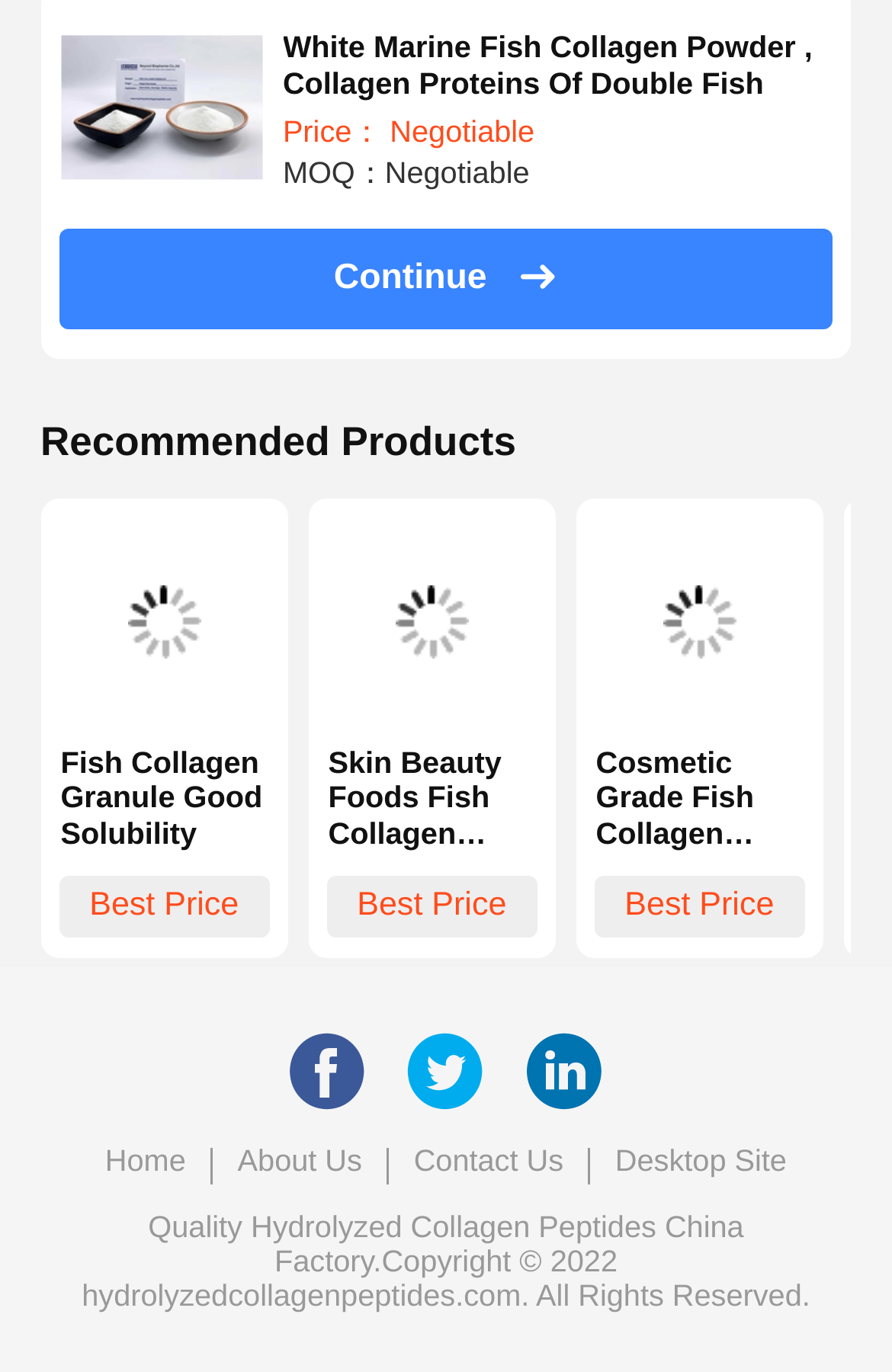Select the bounding box coordinates of the element I need to click to carry out the following instruction: "Visit Beyond Biopharma Co.,Ltd. Facebook page".

[0.316, 0.749, 0.418, 0.815]